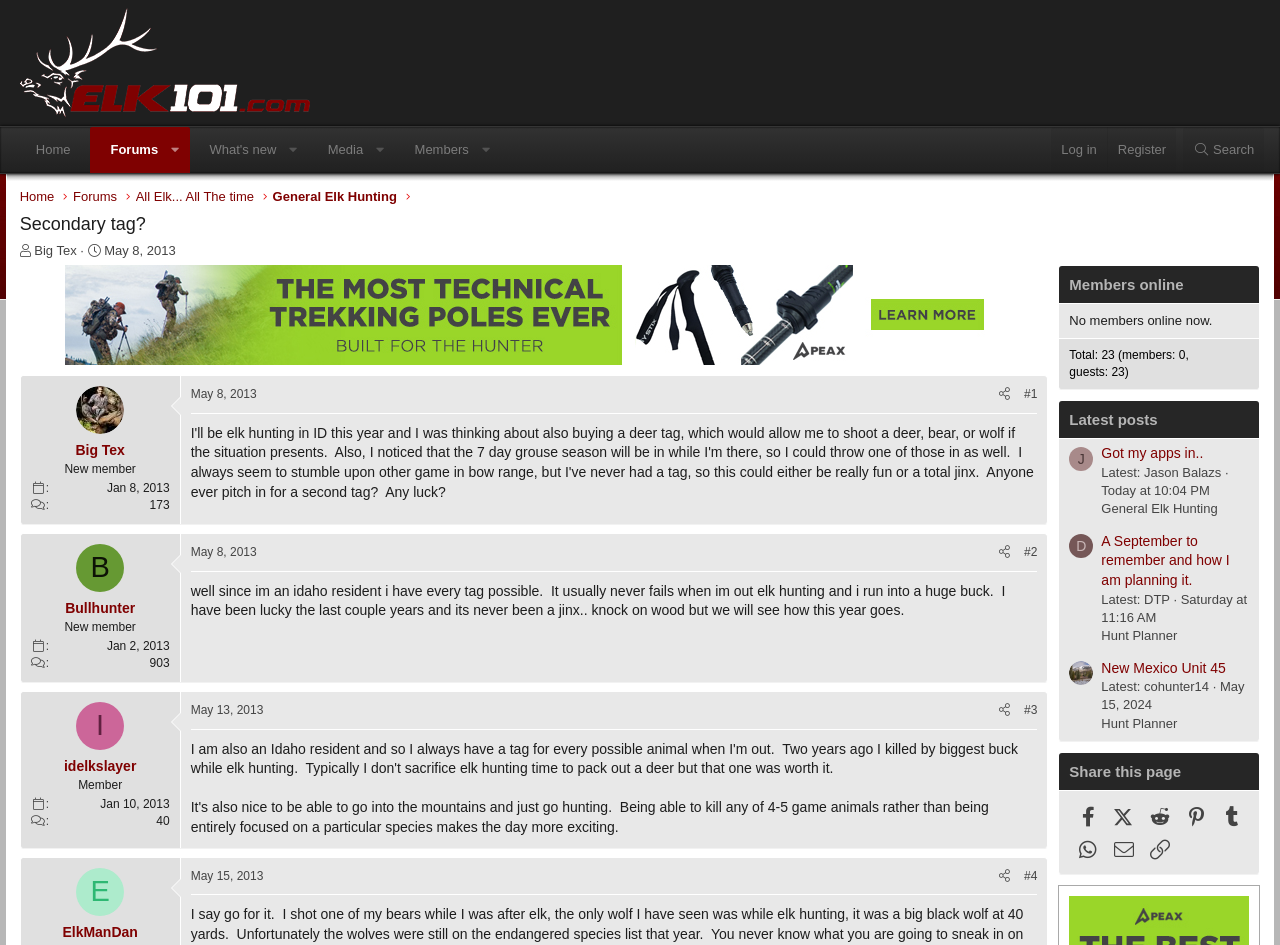How many replies are there to the first post?
Answer the question with just one word or phrase using the image.

2